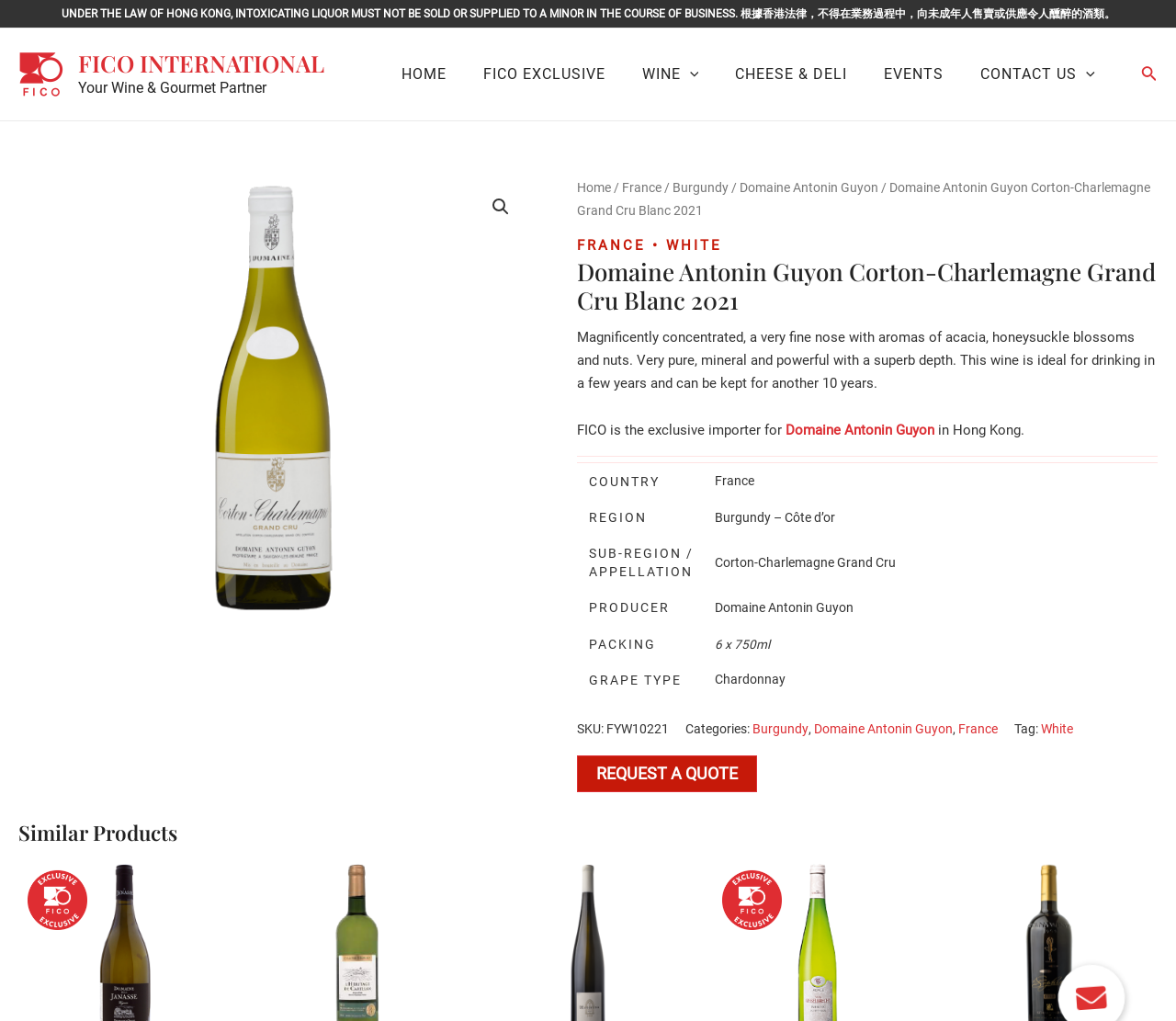Please identify the bounding box coordinates of the element I need to click to follow this instruction: "Search for a product".

[0.97, 0.062, 0.984, 0.084]